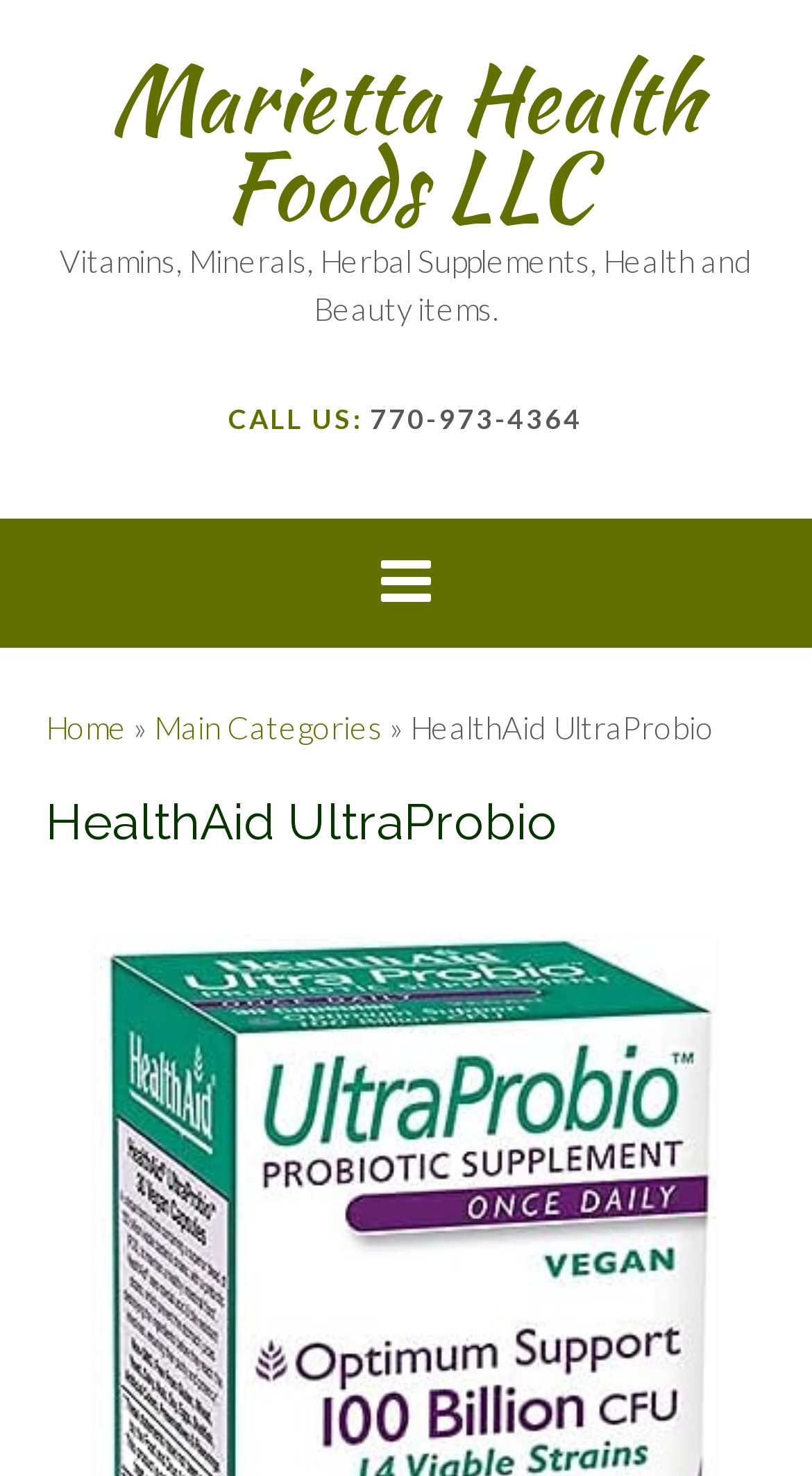What is the main category of products?
Provide a concise answer using a single word or phrase based on the image.

Vitamins, Minerals, Herbal Supplements, Health and Beauty items